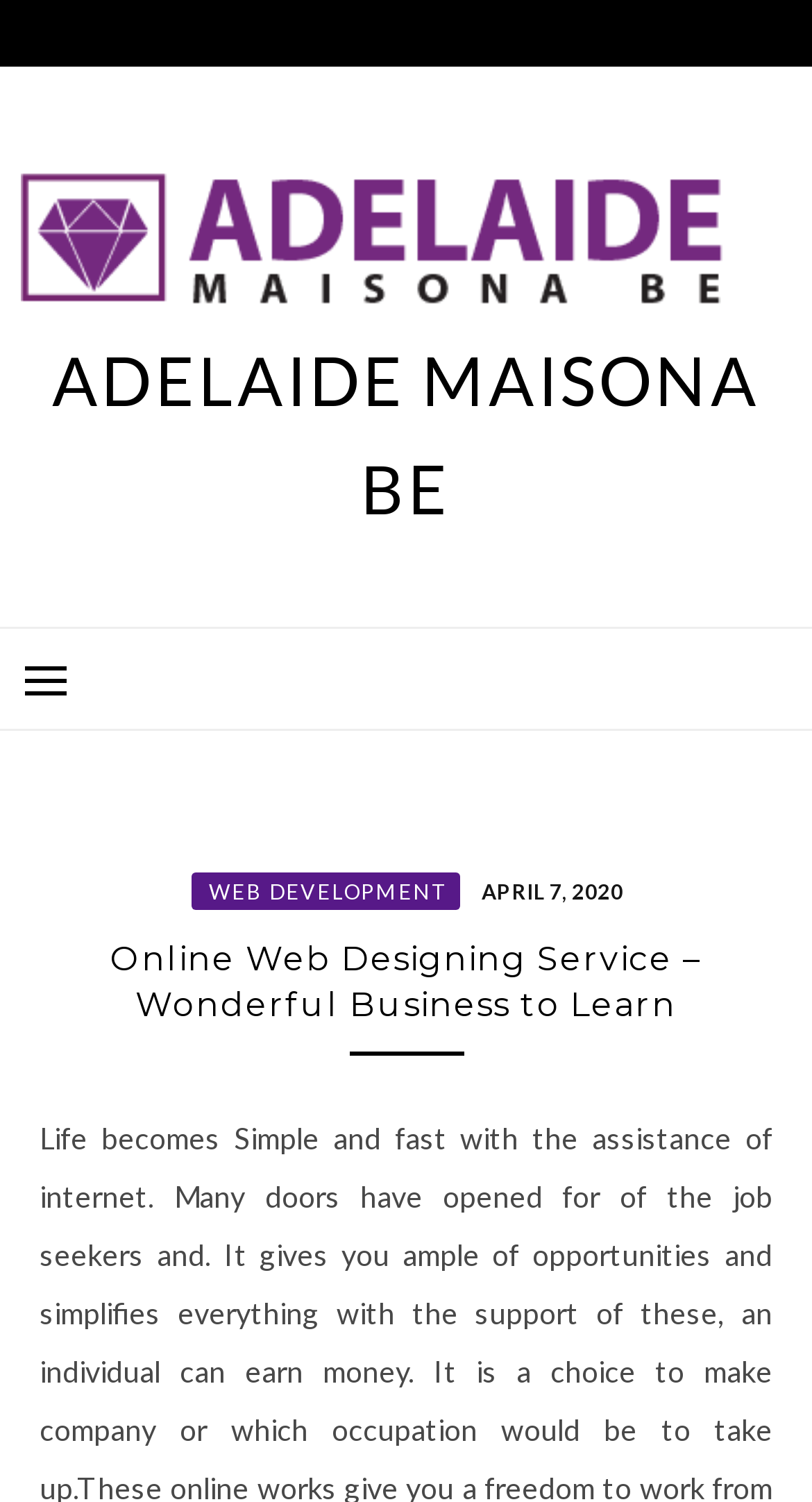What type of content is associated with the date 'APRIL 7, 2020'?
Using the visual information, respond with a single word or phrase.

Article